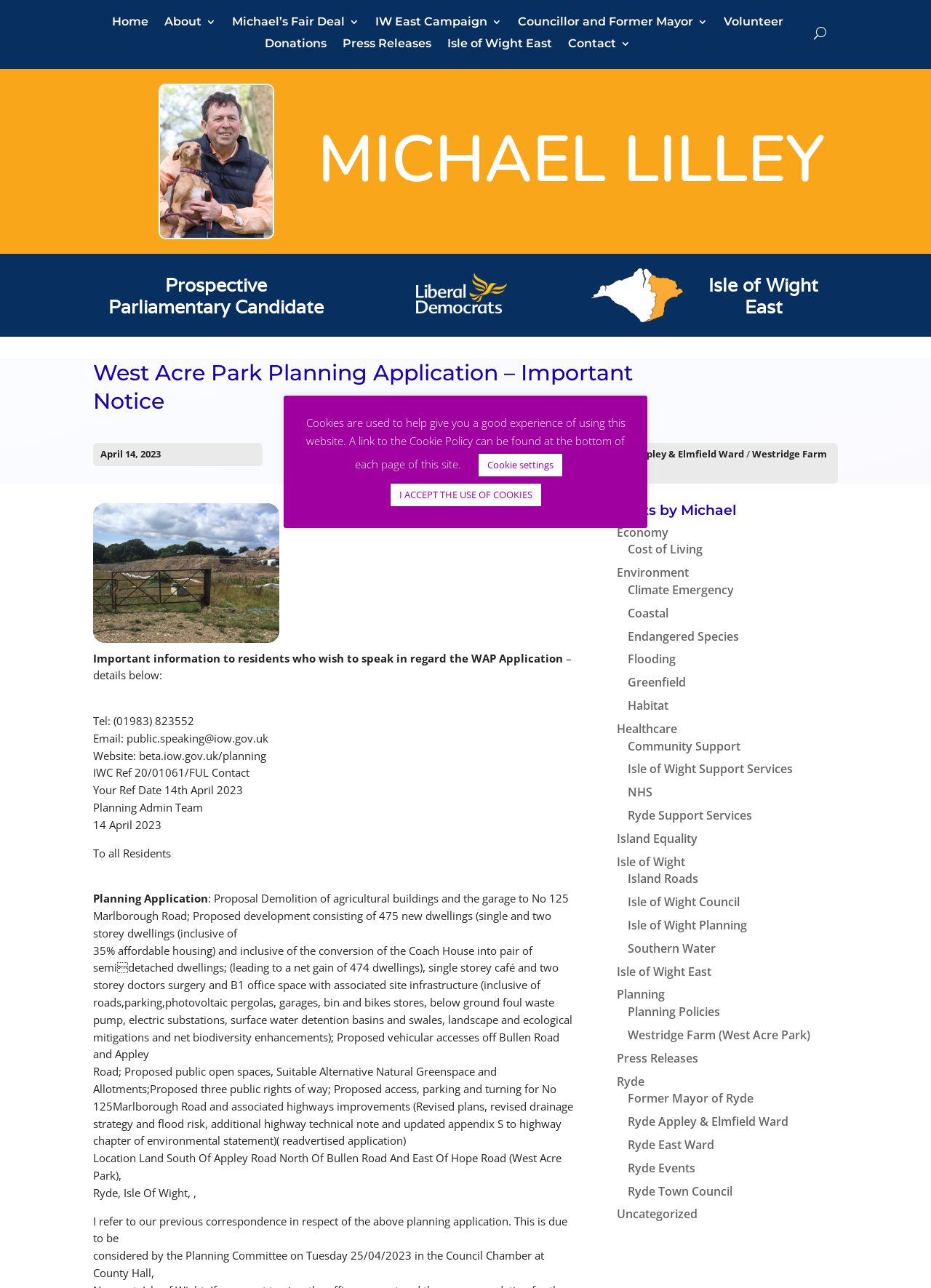What is the date of the Planning Committee meeting?
Using the picture, provide a one-word or short phrase answer.

25/04/2023